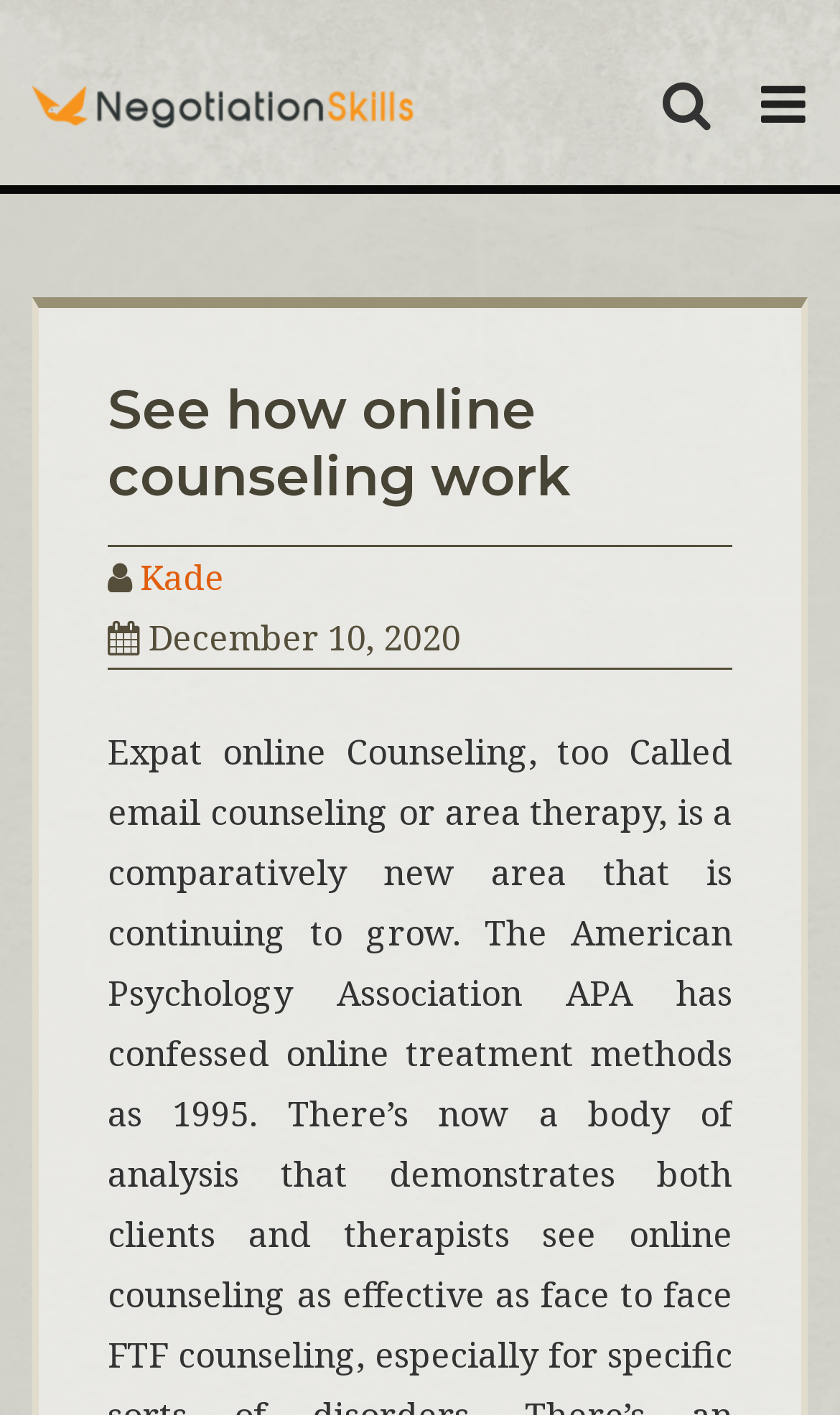What is the subtitle of the webpage?
Please provide a full and detailed response to the question.

The subtitle is found below the main heading and is displayed as static text, which reads 'REVITALIZE WITH THE ATTRACTIVE INFO'.